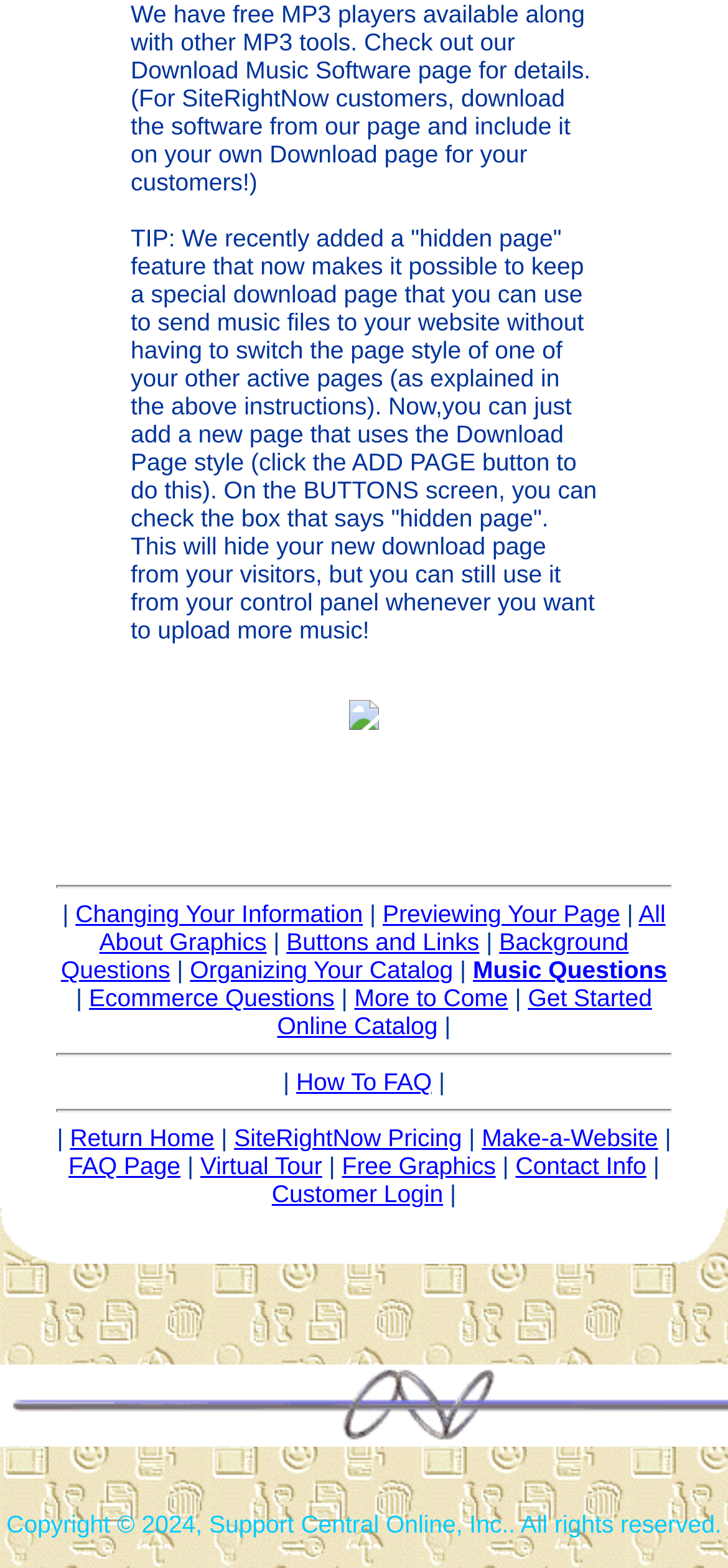Locate the bounding box coordinates of the element that needs to be clicked to carry out the instruction: "Click the 'Get Started Online Catalog' link". The coordinates should be given as four float numbers ranging from 0 to 1, i.e., [left, top, right, bottom].

[0.381, 0.627, 0.896, 0.663]